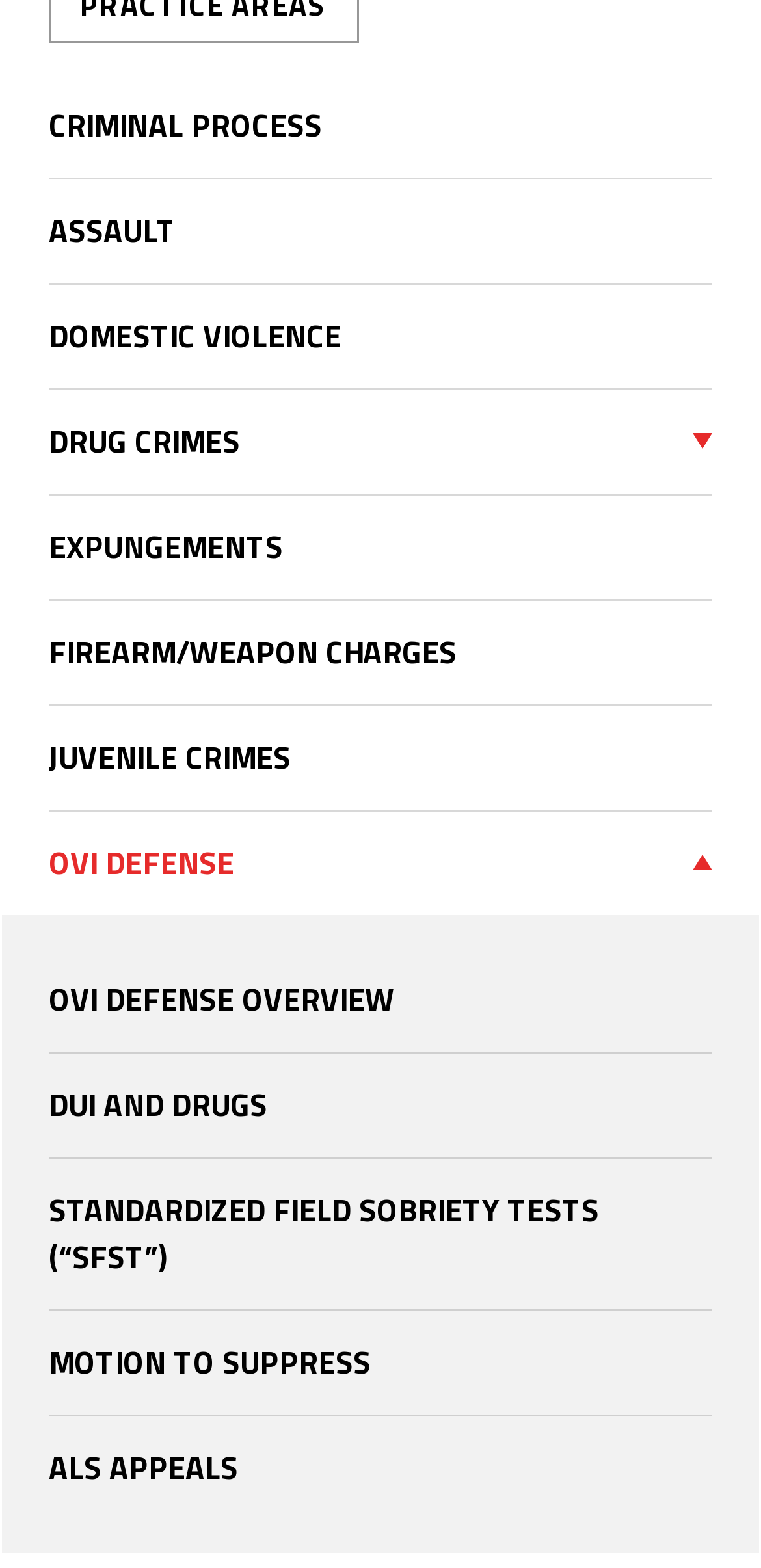Provide the bounding box for the UI element matching this description: "Firearm/Weapon Charges".

[0.064, 0.381, 0.936, 0.449]